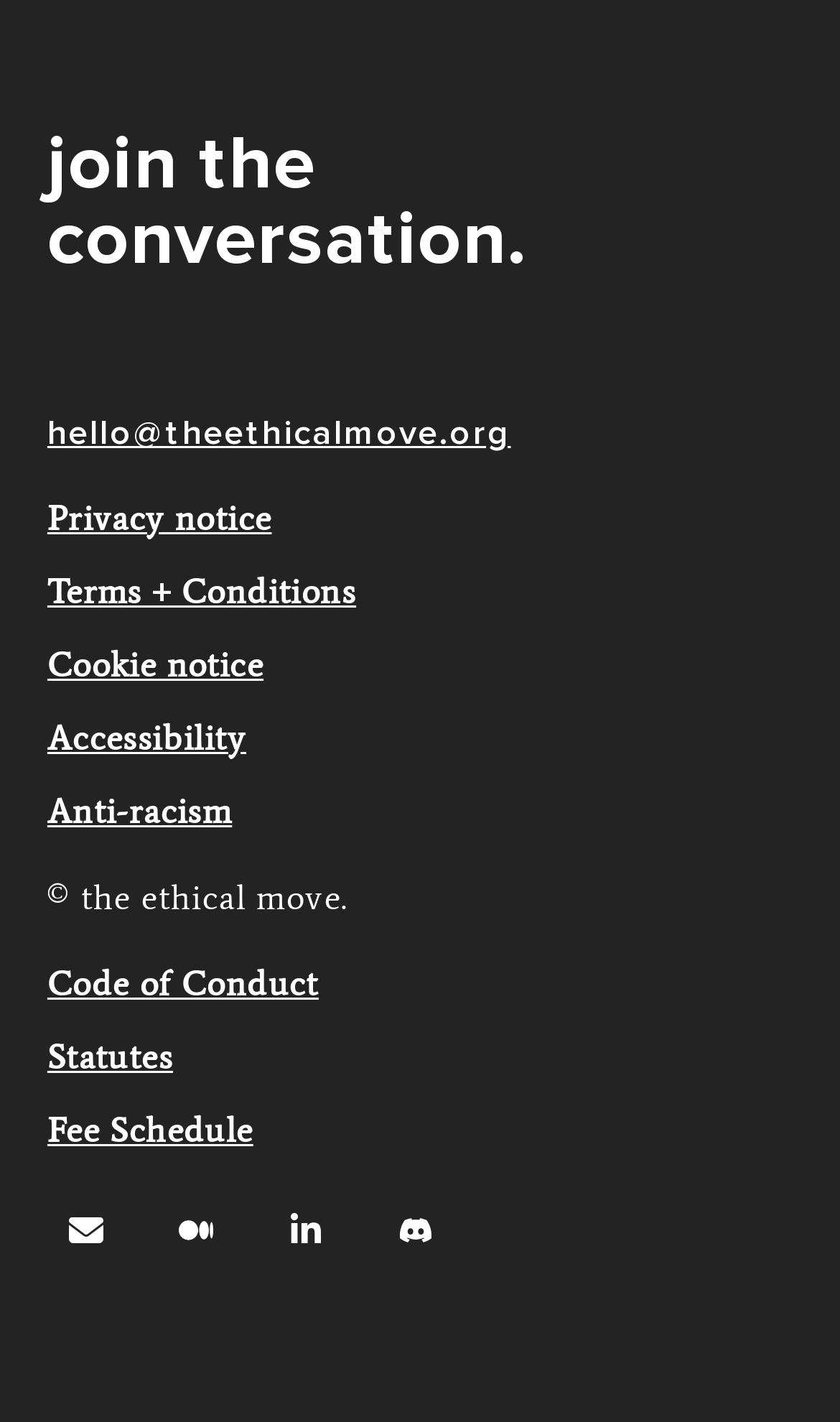Based on the element description "Code of Conduct", predict the bounding box coordinates of the UI element.

[0.056, 0.674, 0.379, 0.711]